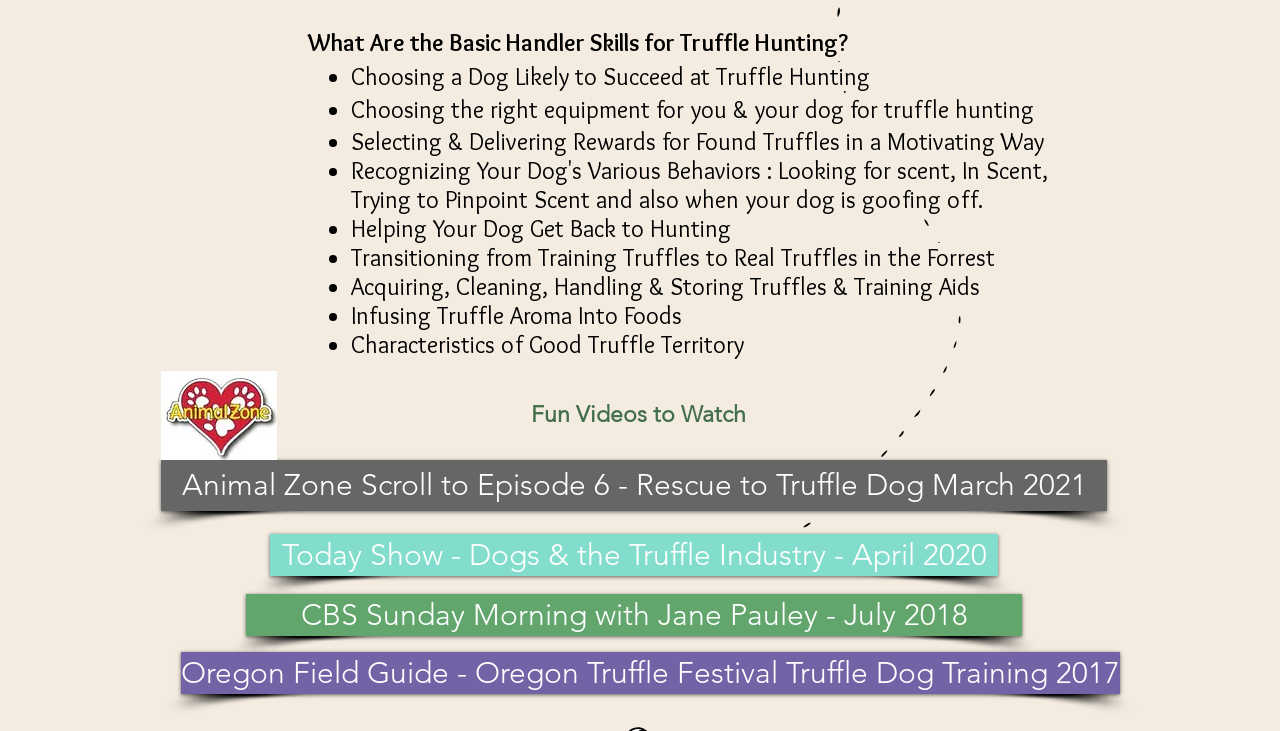Provide your answer in one word or a succinct phrase for the question: 
What is the topic of the video mentioned in the 'Fun Videos to Watch' section?

Dogs & the Truffle Industry